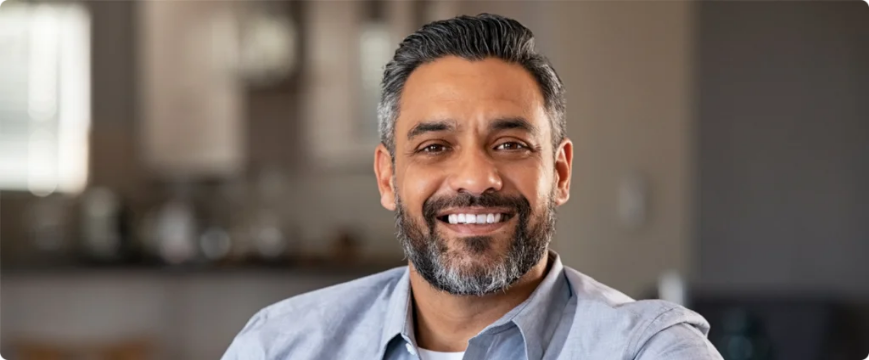Explain the contents of the image with as much detail as possible.

The image features a smiling man with a neatly groomed beard and short hair, wearing a light blue collared shirt. He exudes a warm and approachable demeanor, seated in what appears to be a cozy indoor setting. The background is softly focused, showing a well-lit room that suggests a home-like atmosphere. This image is likely used to illustrate content about dental extractions, highlighting the importance of maintaining oral health as indicated in accompanying text about tooth extractions and the potential need for wisdom teeth removal due to overcrowding and other dental issues.